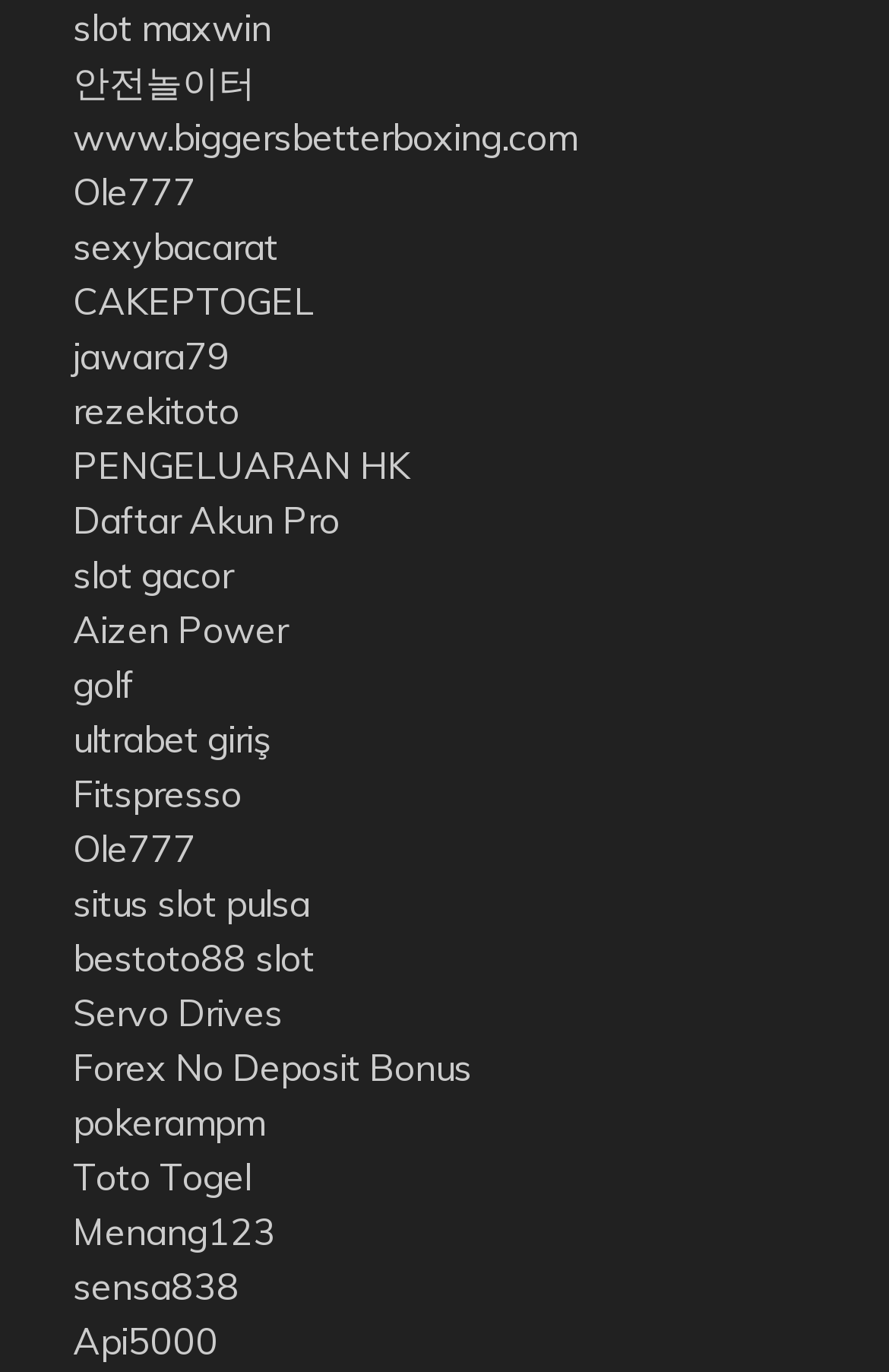Respond to the following query with just one word or a short phrase: 
What is the link that contains the word 'Forex'?

Forex No Deposit Bonus